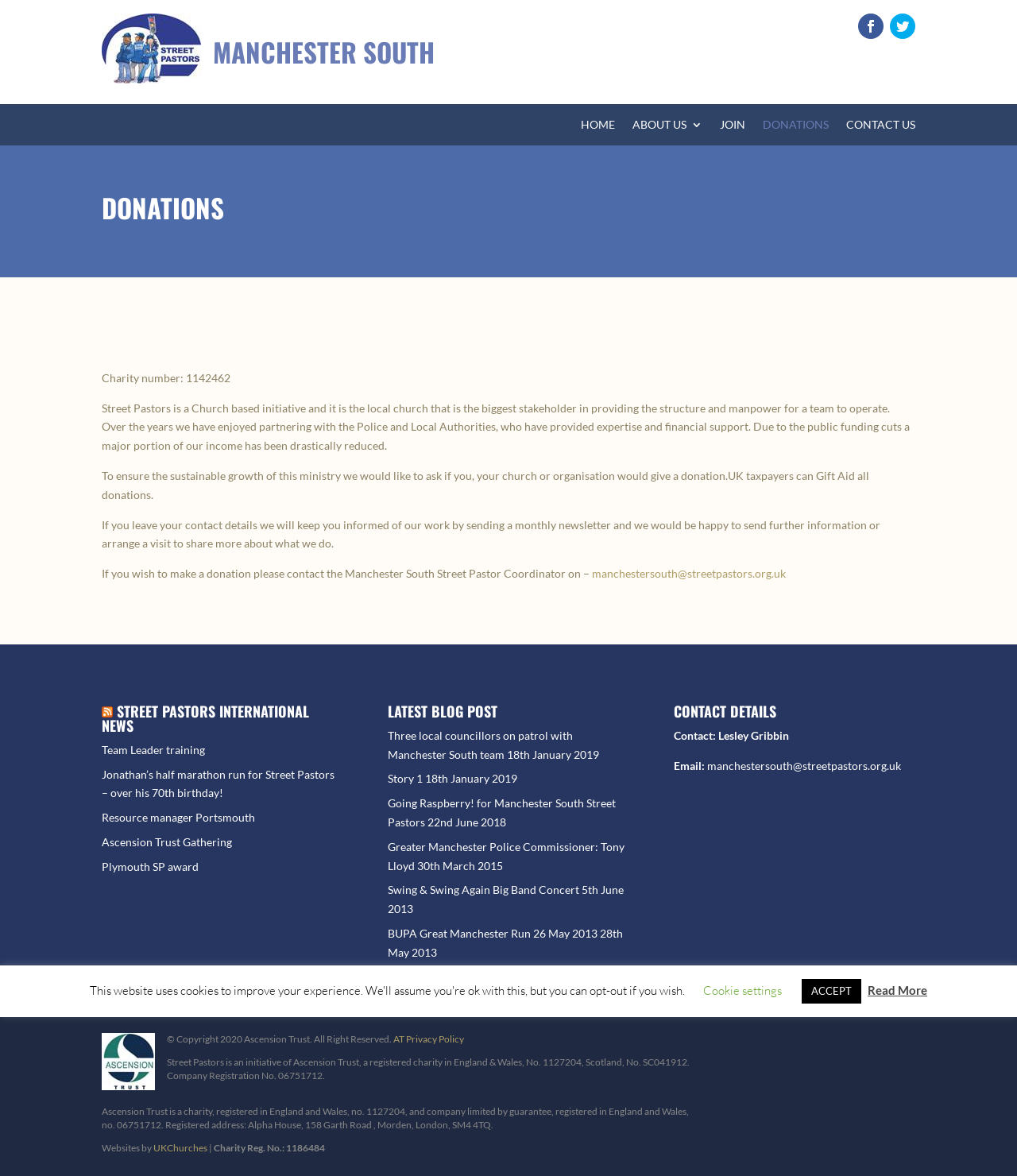Articulate a detailed summary of the webpage's content and design.

The webpage is titled "Donations - Manchester South" and features a Street Pastors logo at the top left corner. Below the logo is a heading "MANCHESTER SOUTH" followed by three social media links. A navigation menu with links to "HOME", "ABOUT US 3", "JOIN", "DONATIONS", and "CONTACT US" is located at the top center of the page.

The main content of the page is divided into sections. The first section is headed "DONATIONS" and contains a brief description of the charity's mission and its financial situation. The text explains that the charity relies on donations to sustain its growth and invites visitors to contribute.

Below this section is a paragraph of text that provides more information about the charity's work and its partnership with local authorities. The text also mentions the option to receive a monthly newsletter and invites visitors to contact the Manchester South Street Pastor Coordinator for more information.

The next section is headed "RSS STREET PASTORS INTERNATIONAL NEWS" and features a link to an RSS feed, as well as several news article links. Below this section is a list of blog posts, each with a title, date, and a brief summary.

The page also features a "CONTACT DETAILS" section, which includes the contact person's name, email address, and a link to the charity's privacy policy. At the bottom of the page, there is a copyright notice, a link to the charity's privacy policy, and a brief description of the charity's registration details.

In the bottom right corner of the page, there are three buttons: "Cookie settings", "ACCEPT", and "Read More".